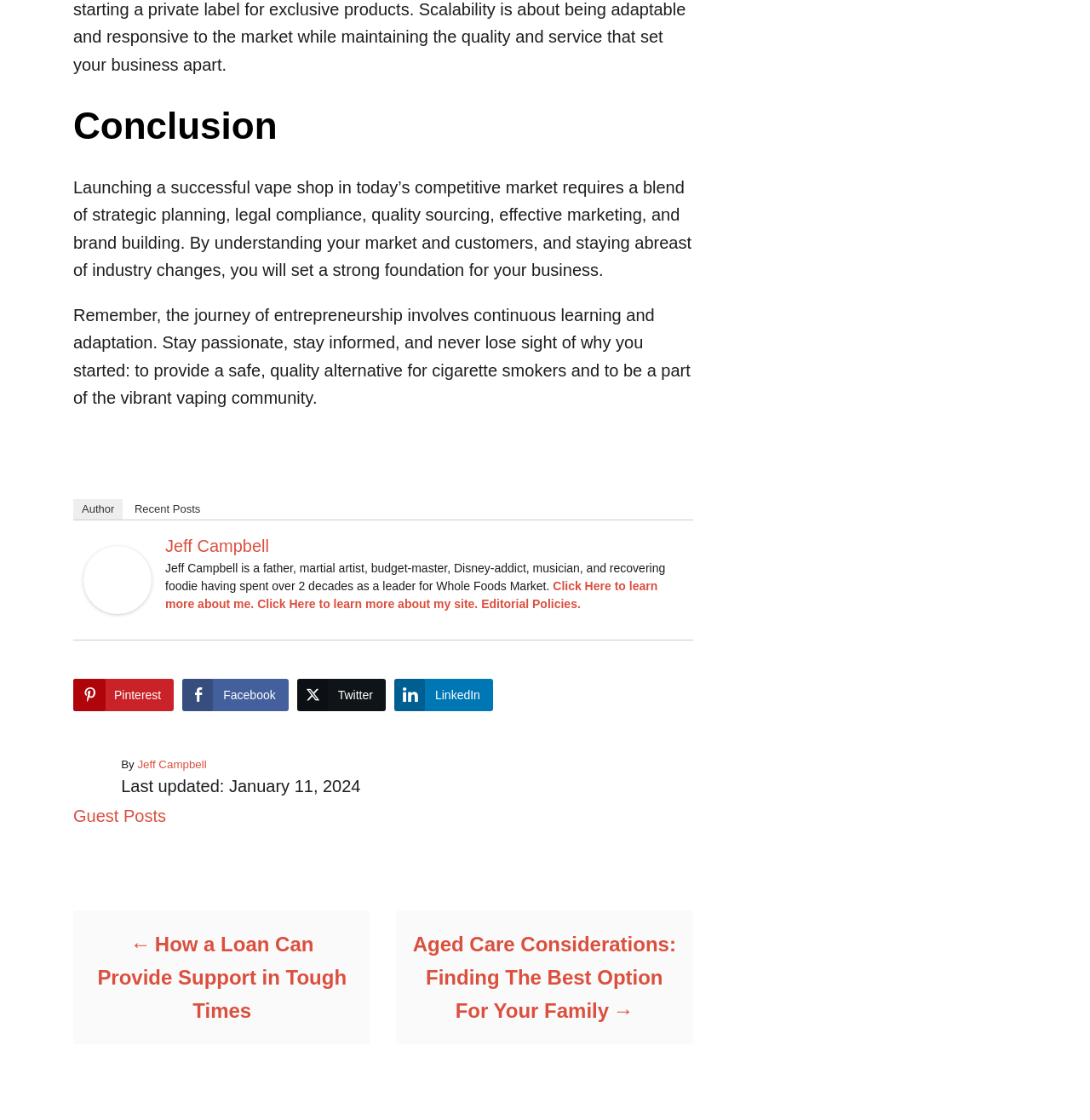What are the social media platforms available for sharing?
Refer to the image and provide a one-word or short phrase answer.

Pinterest, Facebook, Twitter, LinkedIn